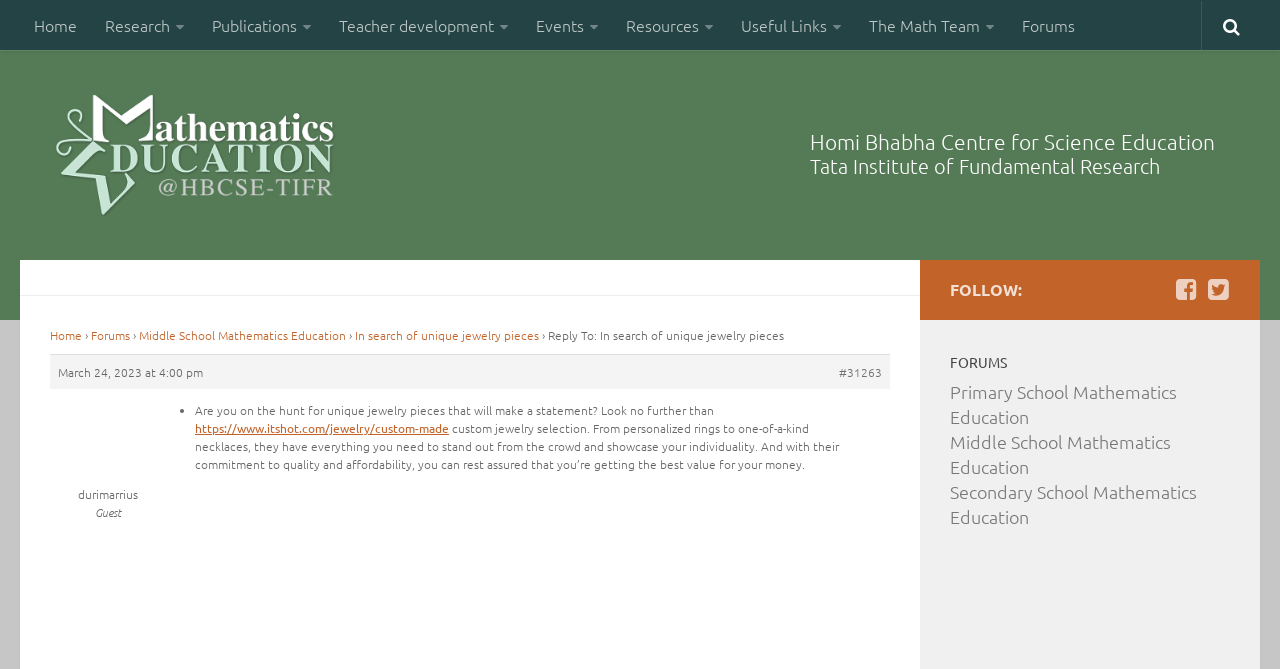Provide a short, one-word or phrase answer to the question below:
What is the category of the forum thread 'Middle School Mathematics Education'?

Forums